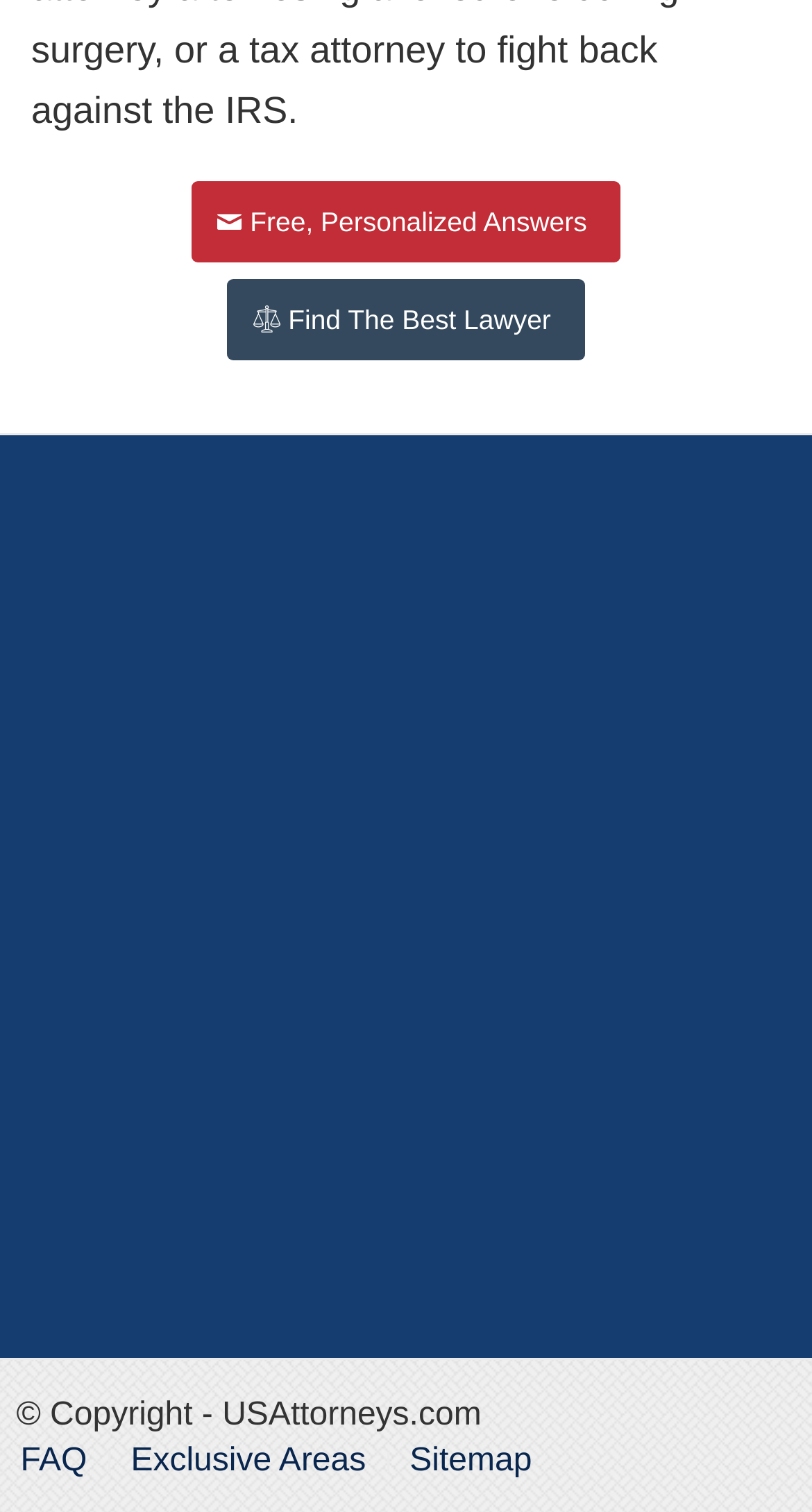Can you find the bounding box coordinates of the area I should click to execute the following instruction: "View FAQ"?

[0.025, 0.954, 0.107, 0.978]